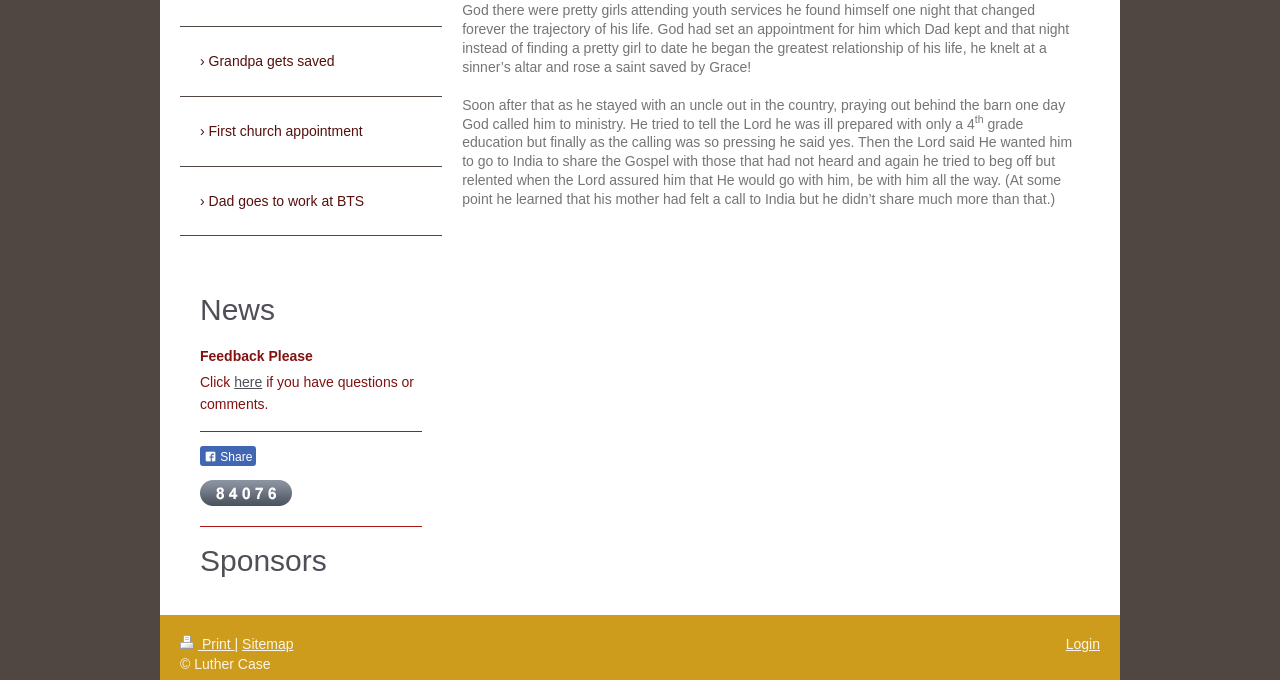Identify the bounding box coordinates of the HTML element based on this description: "Sitemap".

[0.189, 0.936, 0.229, 0.959]